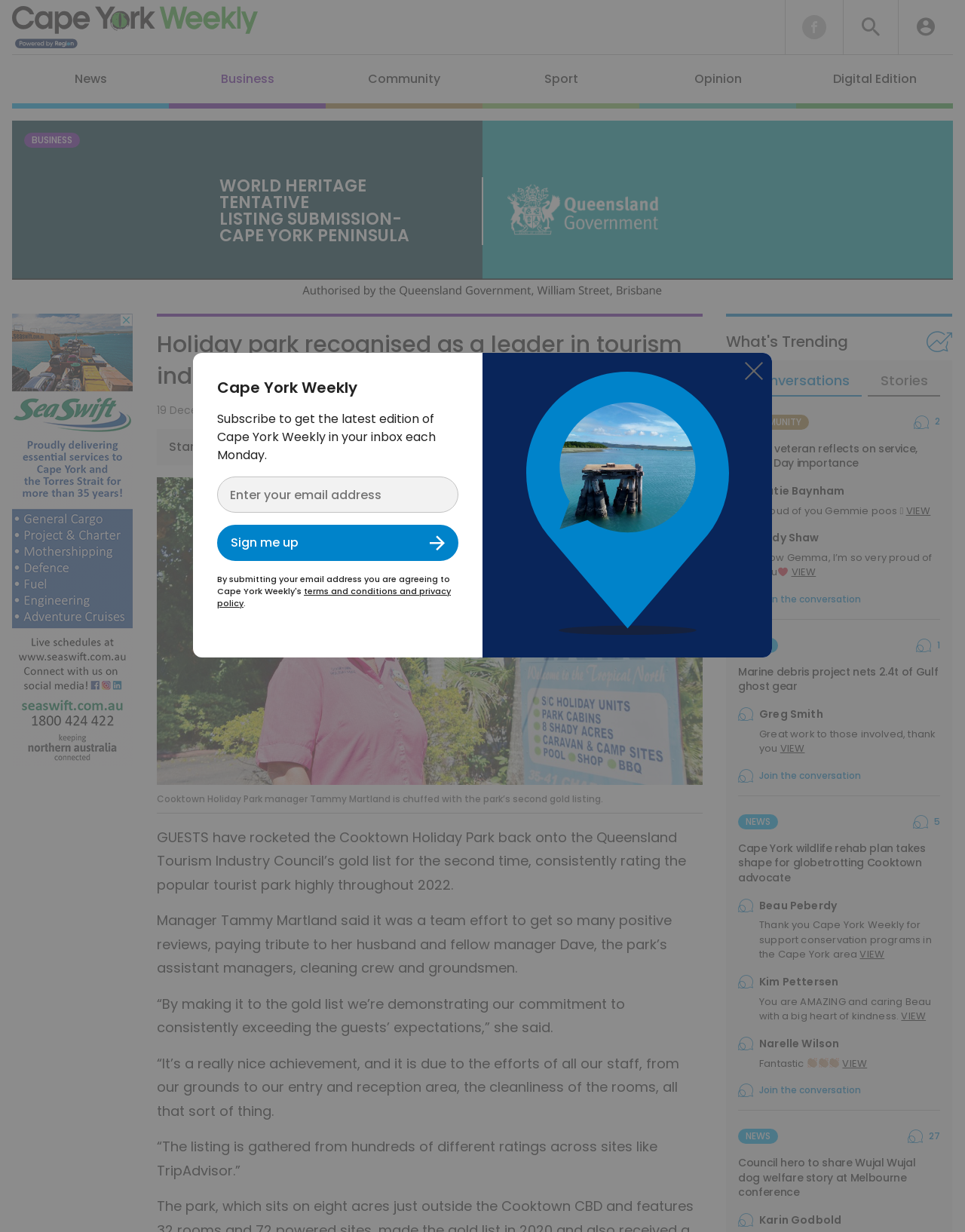What is the name of the holiday park?
From the image, provide a succinct answer in one word or a short phrase.

Cooktown Holiday Park